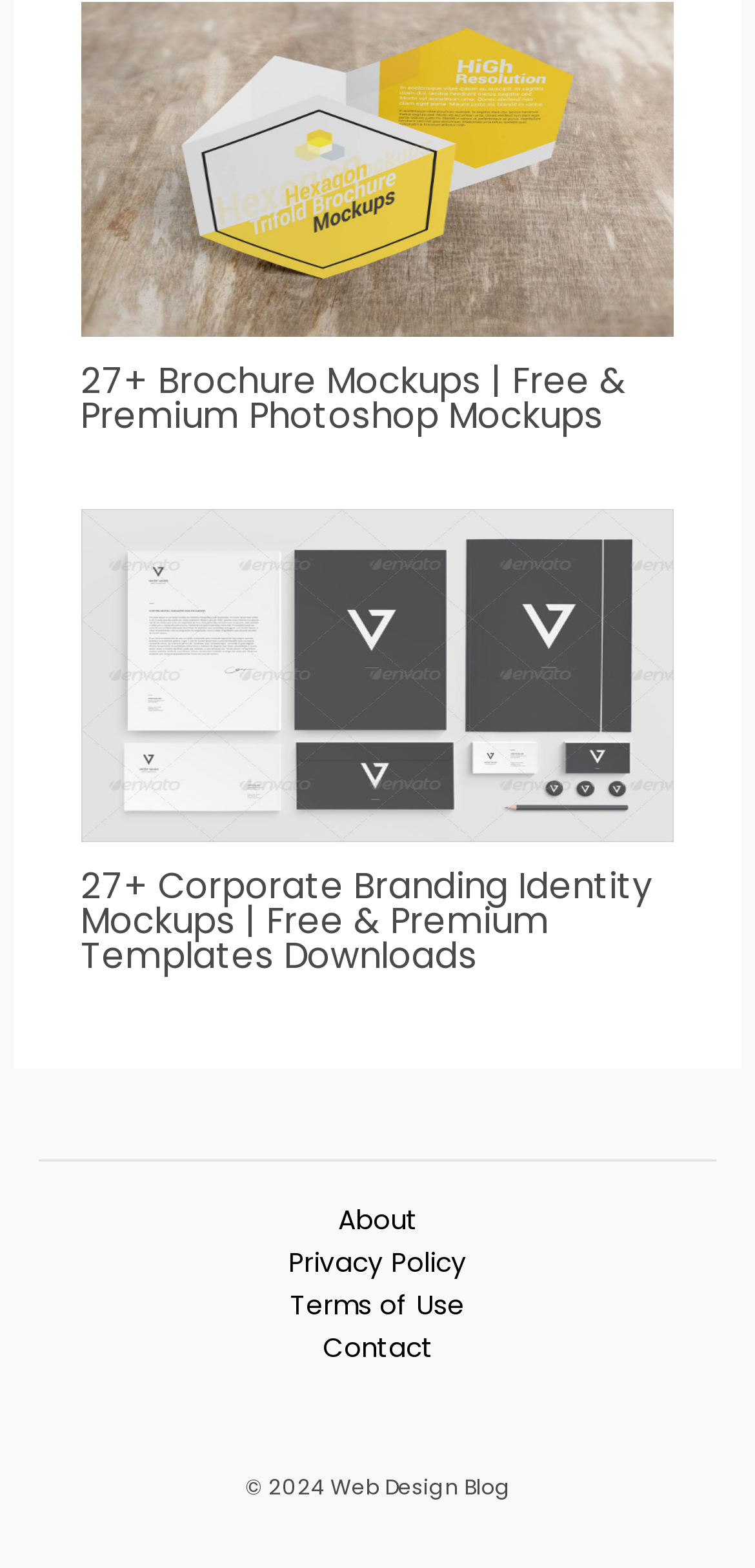Please answer the following question using a single word or phrase: 
How many navigation links are there?

4